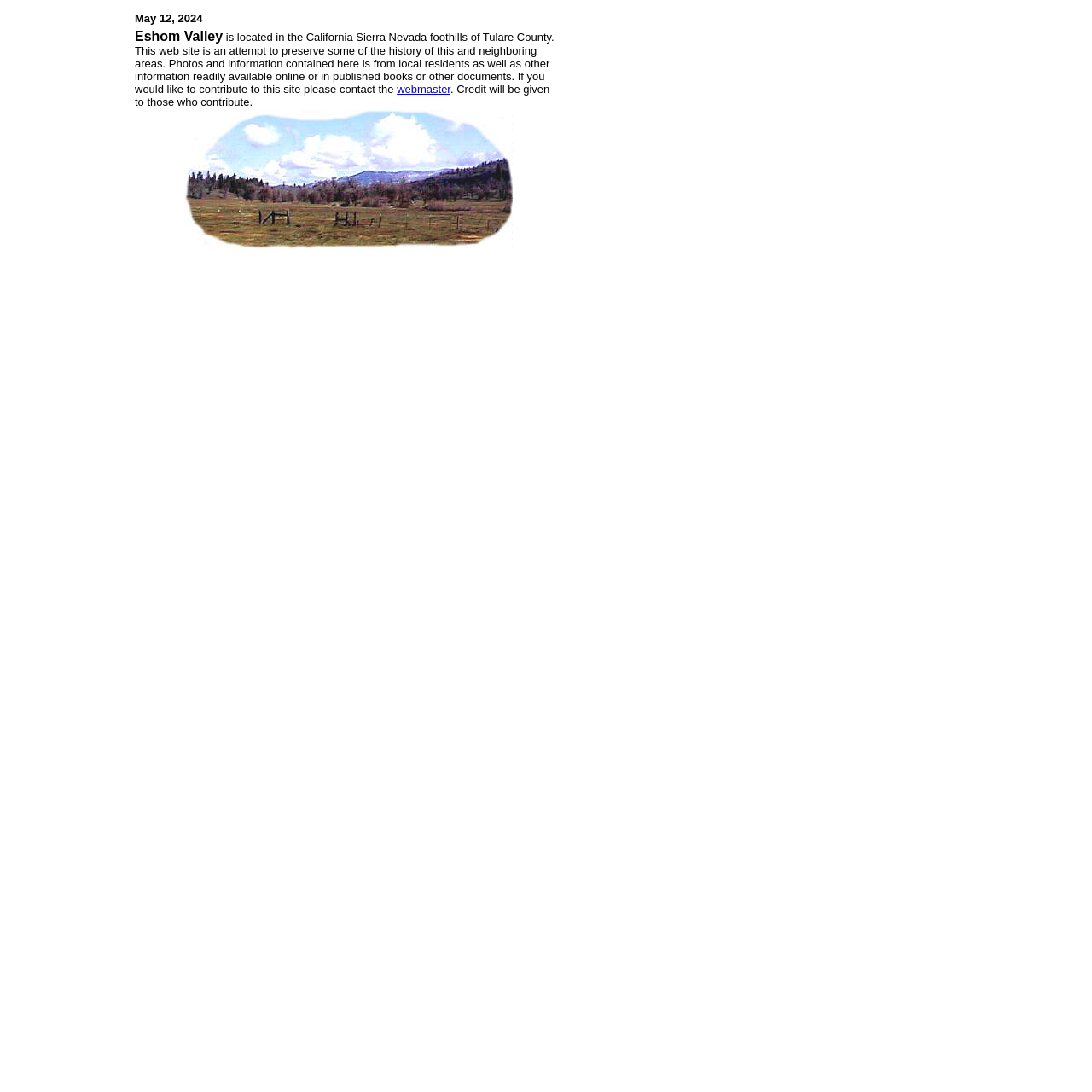What is the content of the image on the webpage?
Using the image, provide a concise answer in one word or a short phrase.

Eshom Valley